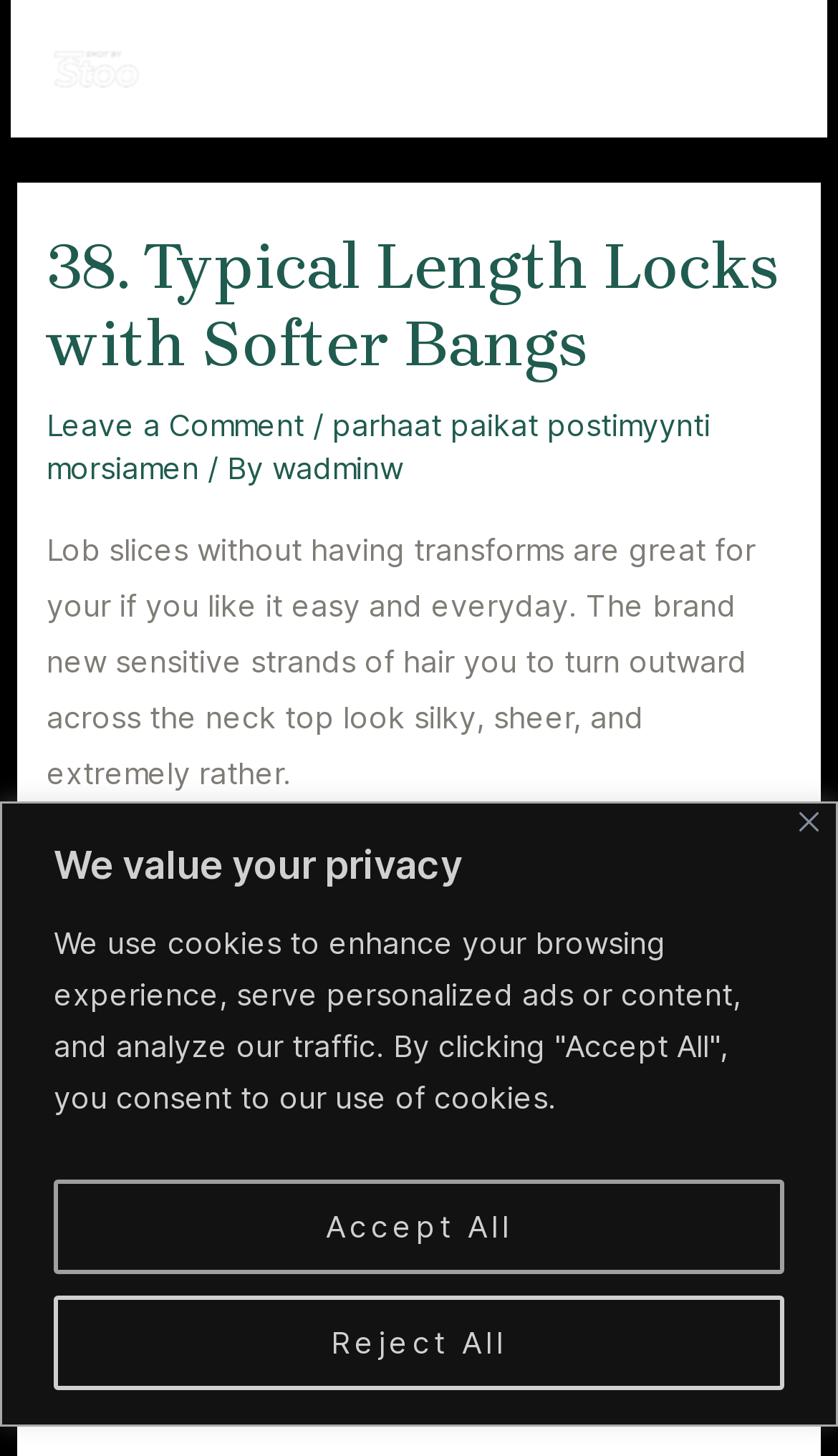Identify the main title of the webpage and generate its text content.

38. Typical Length Locks with Softer Bangs